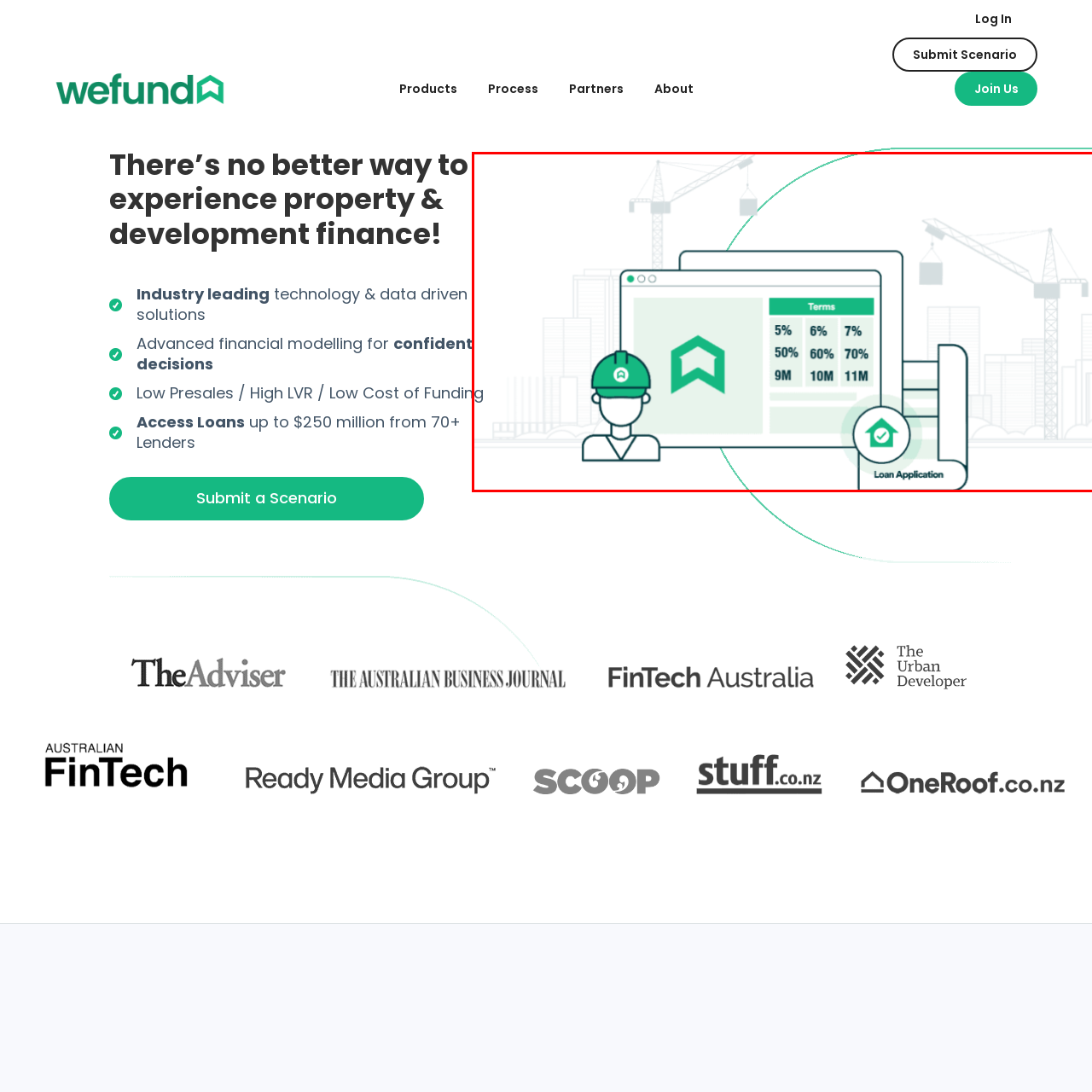Provide an extensive and detailed caption for the image section enclosed by the red boundary.

The image illustrates an informative visual related to property and development finance. In the foreground, a construction worker wearing a hard hat stands next to a digital display representing a loan application interface. This interface features key loan terms such as interest rates (5%, 6%, 7%), percentage values (50%, 60%, 70%), and loan amounts ranging from 9 million to 11 million. Behind the worker and the computer screen, a city skyline with cranes symbolizes ongoing construction and development, highlighting the dynamic nature of the industry. This visual effectively communicates the platform's focus on providing tailored financial solutions for property development projects.